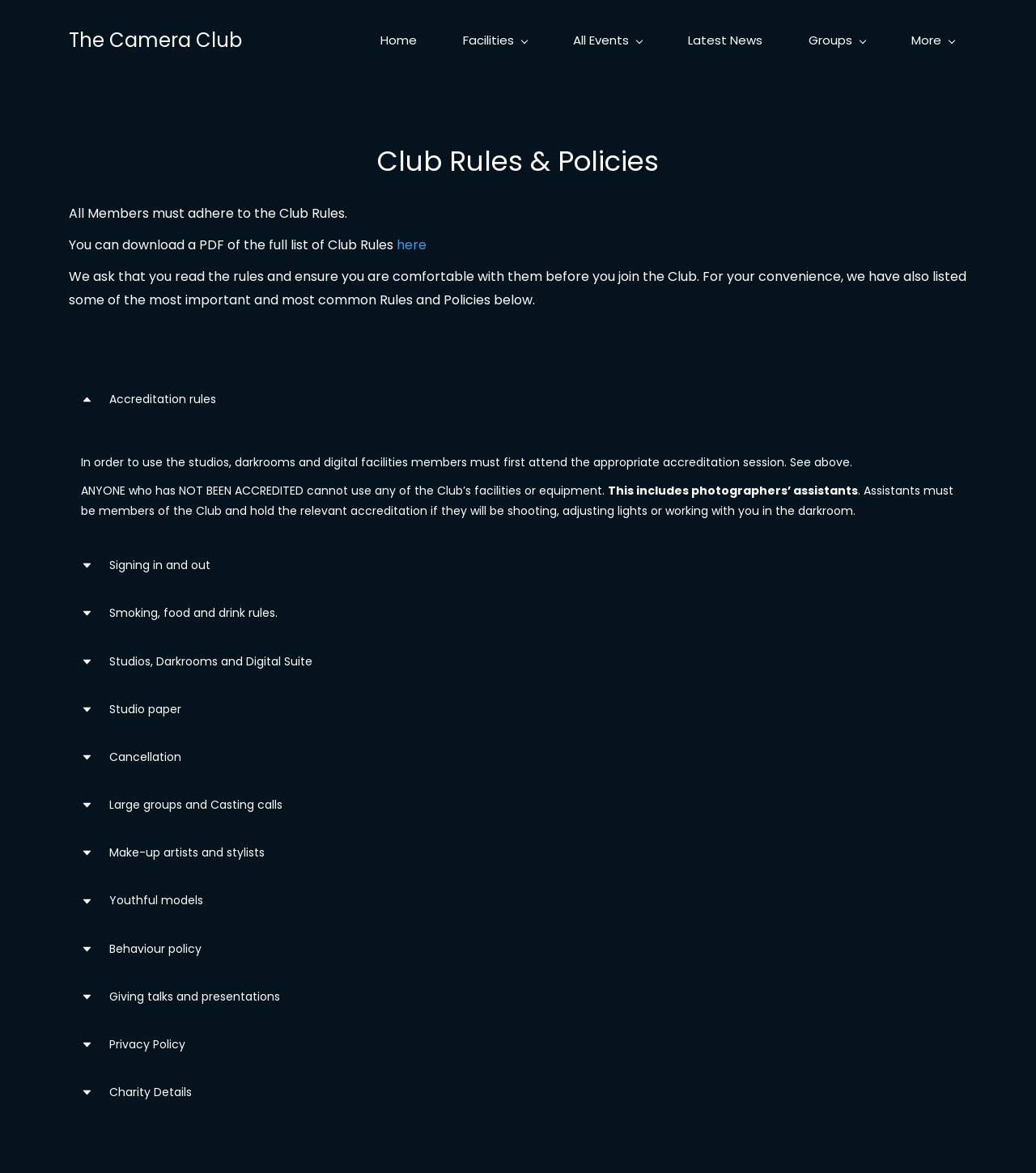Determine the bounding box coordinates of the clickable element to achieve the following action: 'Read the post dated '25/03/2014''. Provide the coordinates as four float values between 0 and 1, formatted as [left, top, right, bottom].

None